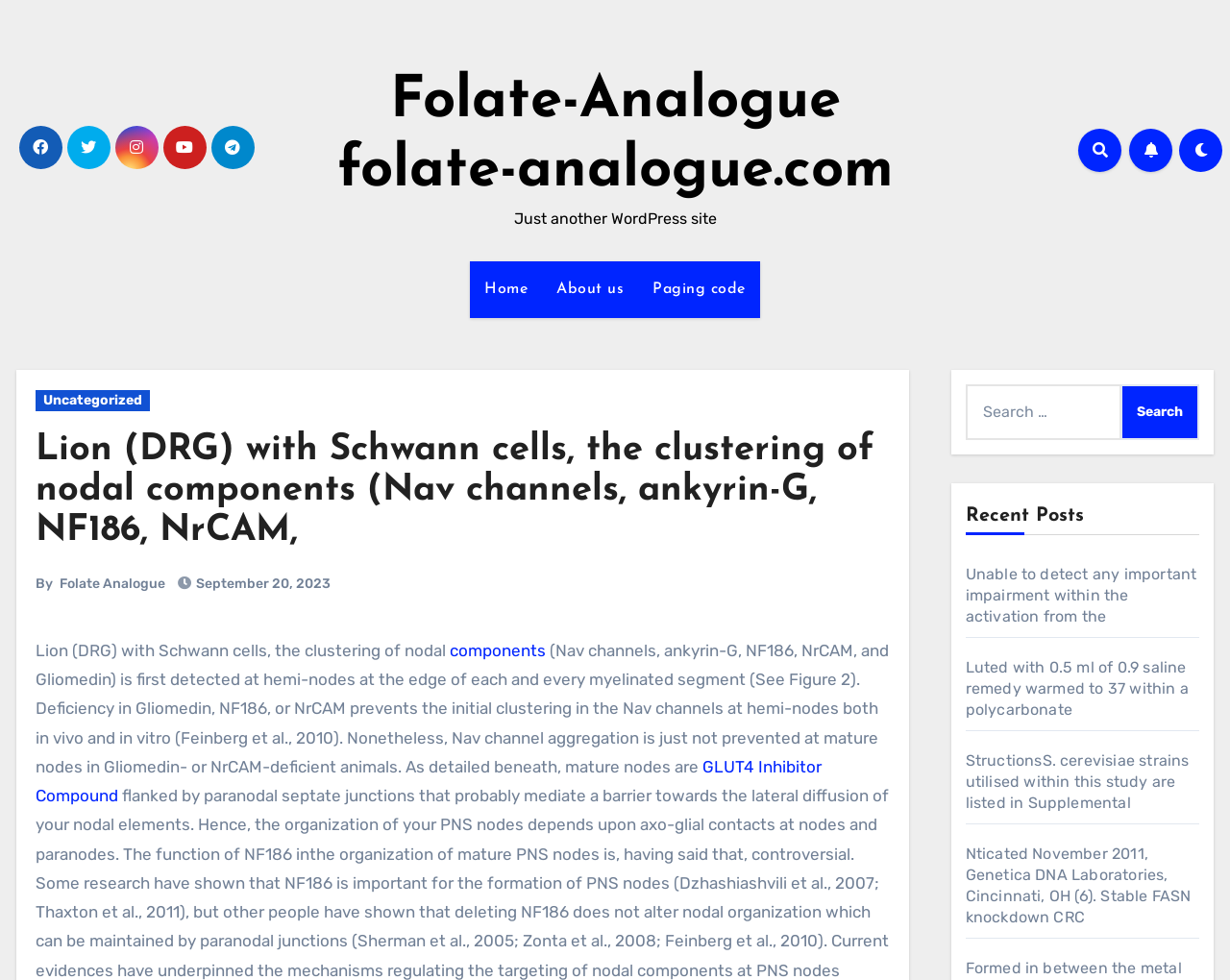Provide your answer to the question using just one word or phrase: What is the author of the latest article?

Folate Analogue